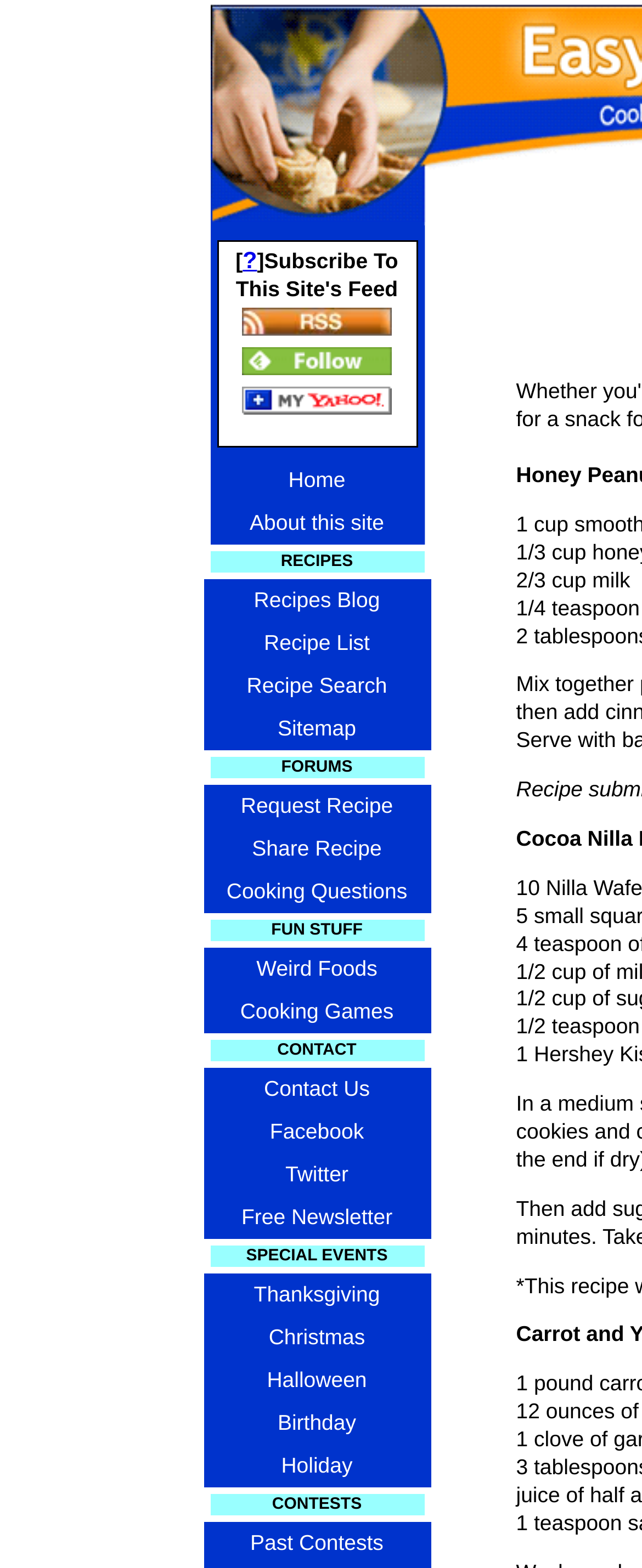Identify the coordinates of the bounding box for the element that must be clicked to accomplish the instruction: "Search for recipes".

[0.317, 0.424, 0.671, 0.451]